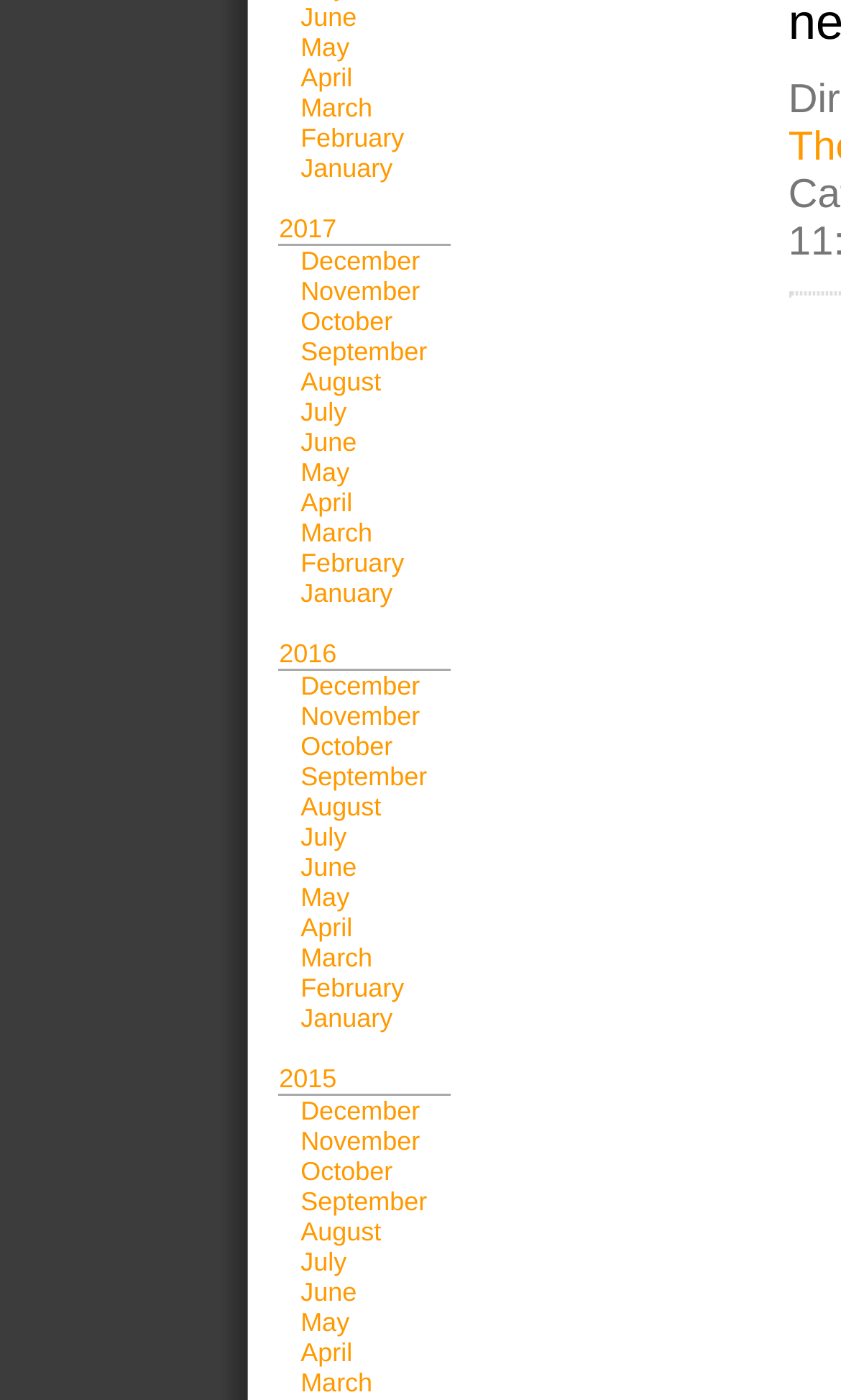Determine the bounding box coordinates of the clickable element to complete this instruction: "Select 2016". Provide the coordinates in the format of four float numbers between 0 and 1, [left, top, right, bottom].

[0.332, 0.455, 0.4, 0.477]